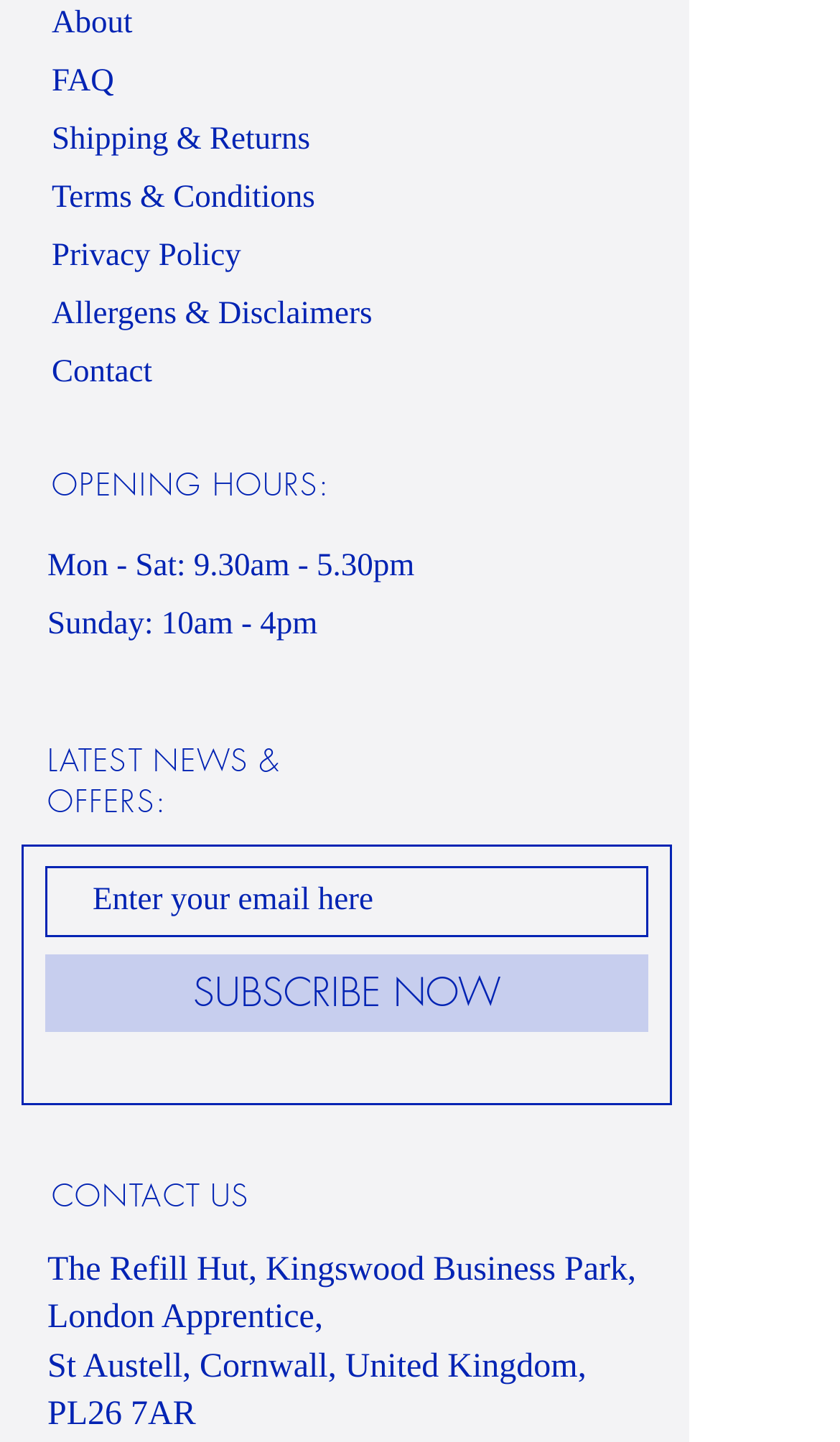Show the bounding box coordinates for the element that needs to be clicked to execute the following instruction: "Contact the store". Provide the coordinates in the form of four float numbers between 0 and 1, i.e., [left, top, right, bottom].

[0.062, 0.814, 0.297, 0.842]